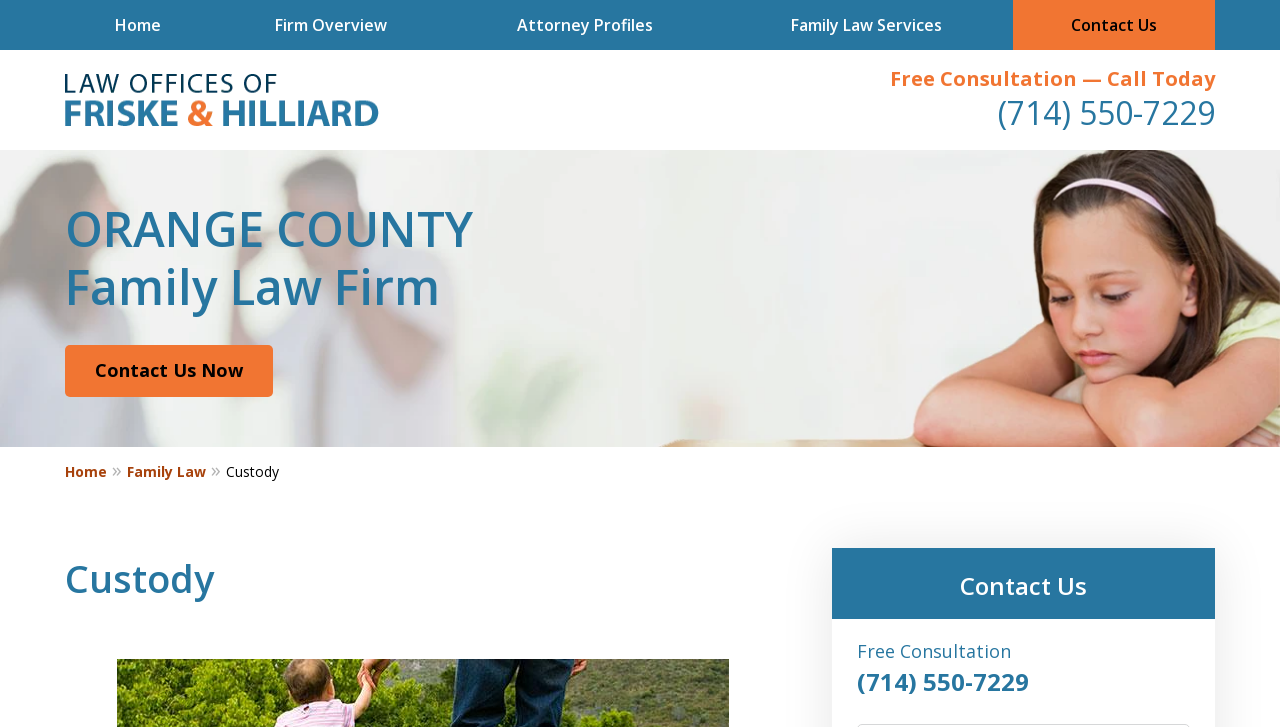Answer the question briefly using a single word or phrase: 
What is the phone number to call for a free consultation?

(714) 550-7229